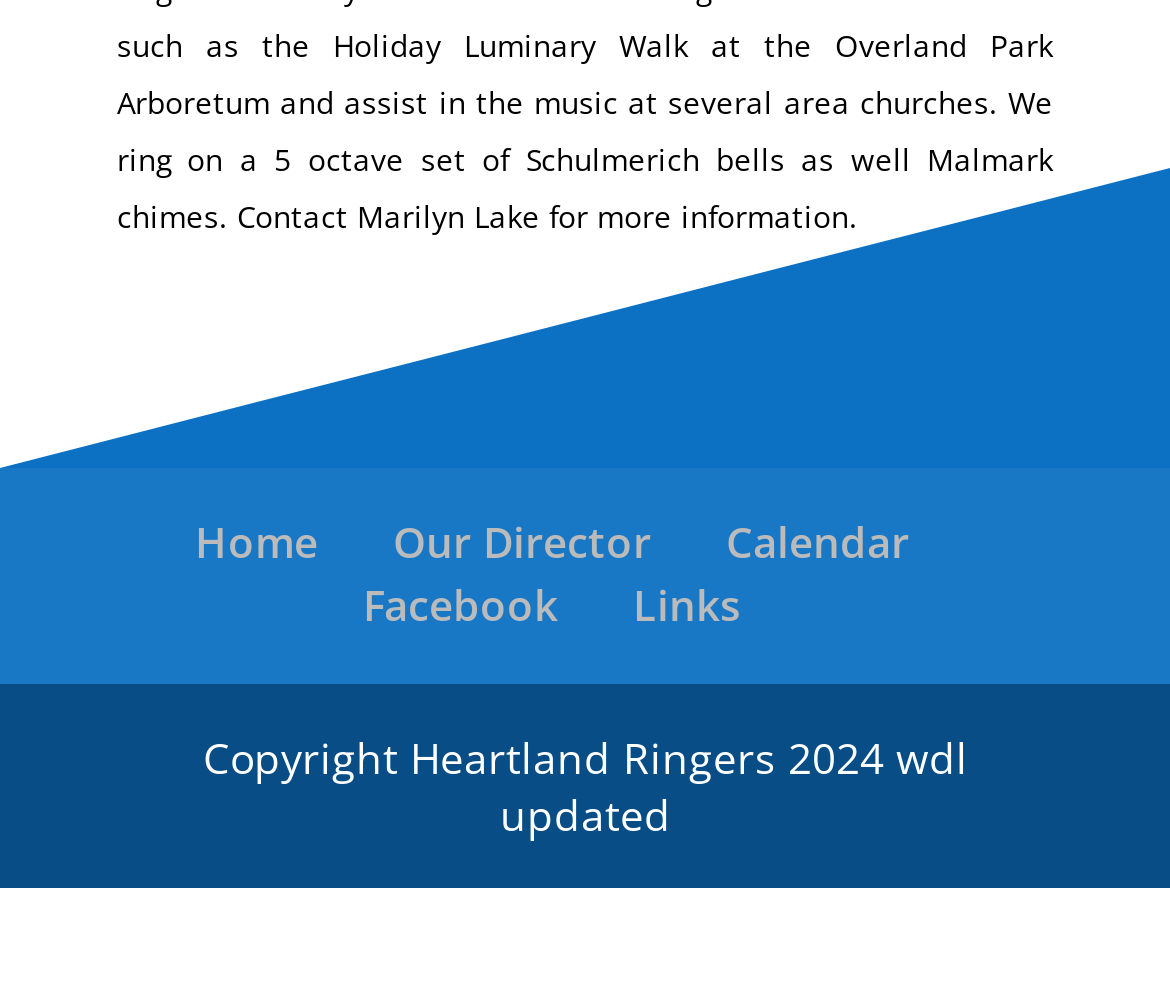Return the bounding box coordinates of the UI element that corresponds to this description: "Our Director". The coordinates must be given as four float numbers in the range of 0 and 1, [left, top, right, bottom].

[0.336, 0.515, 0.556, 0.572]